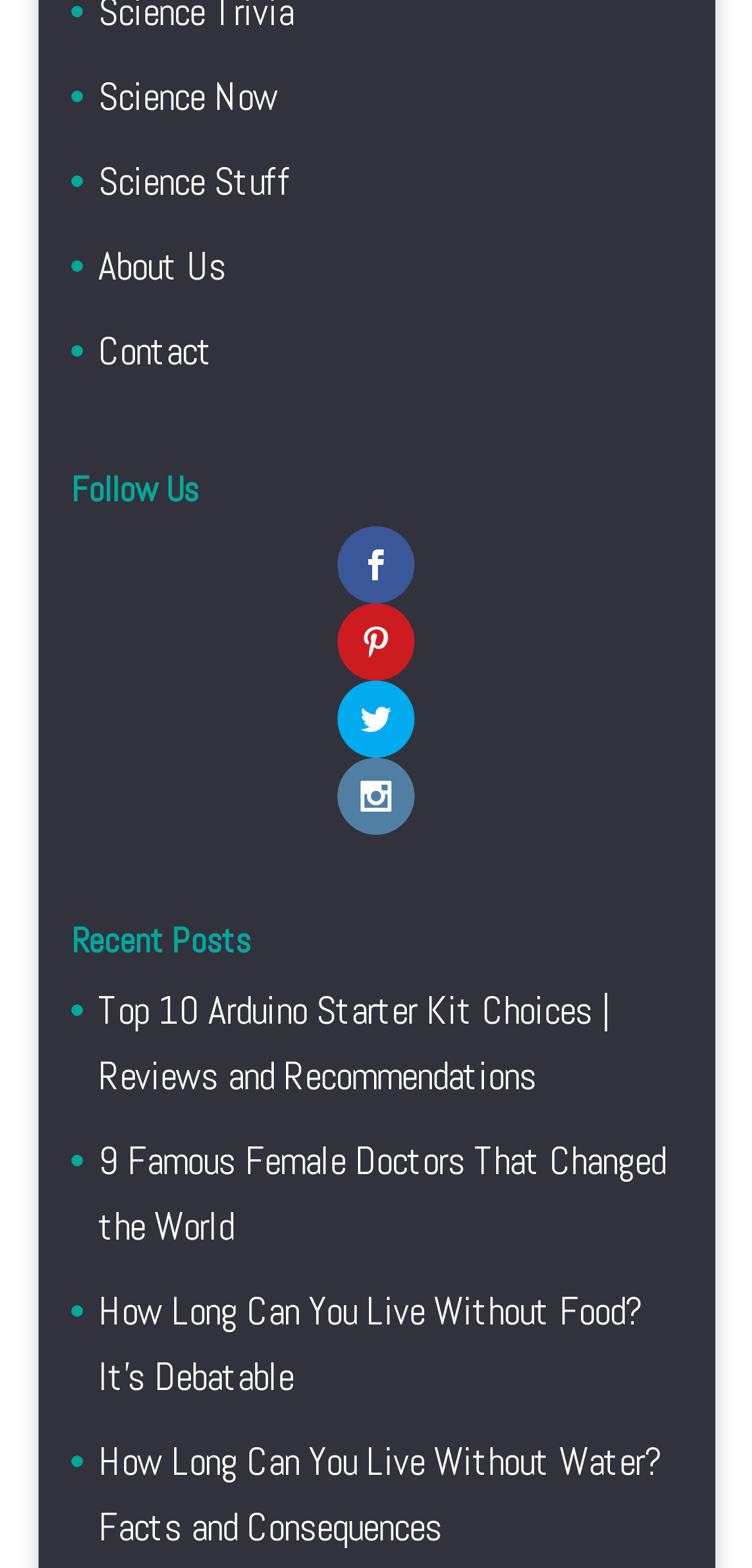What is the last recent post about?
Look at the image and respond with a single word or a short phrase.

Living Without Water